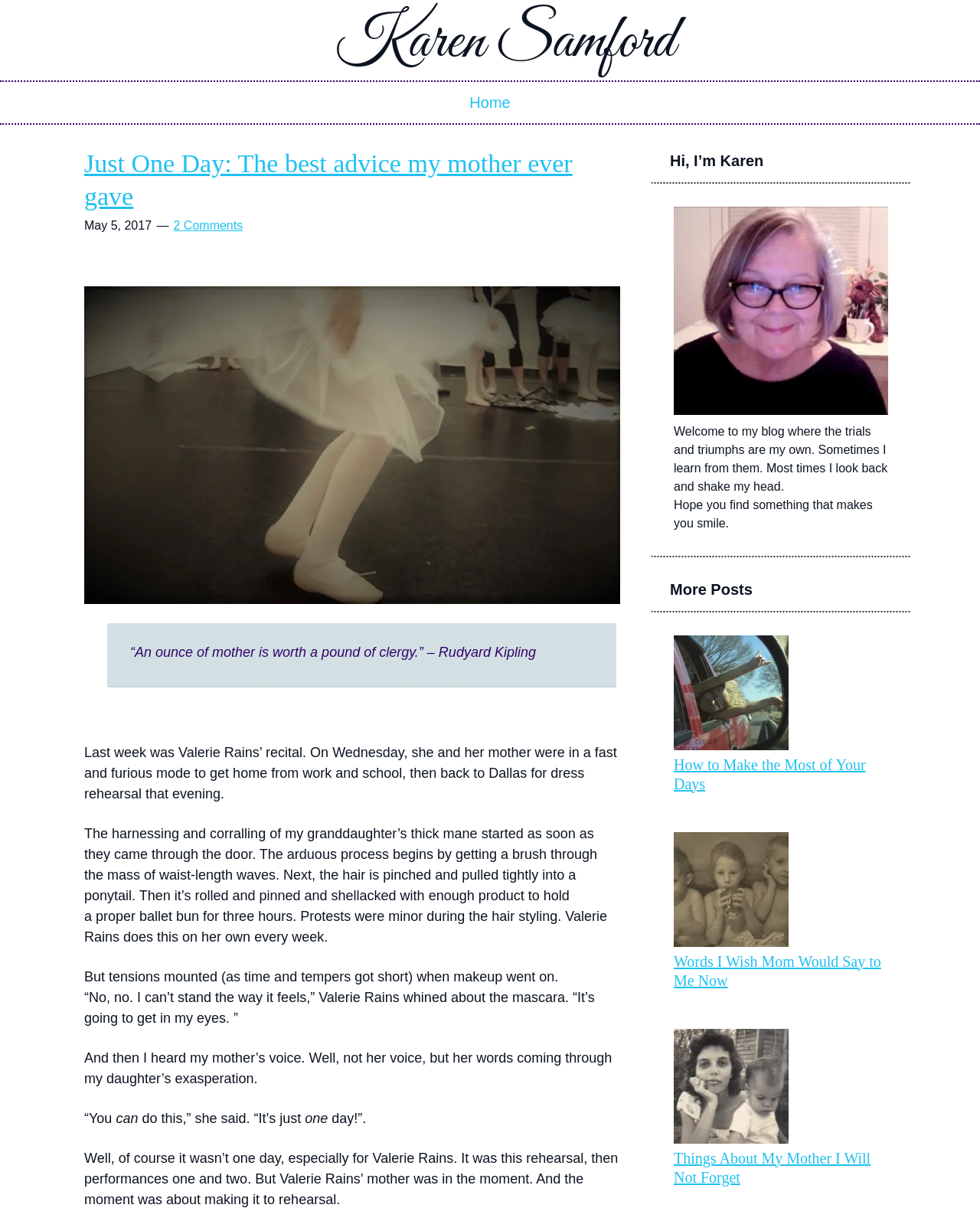What is the title of the second article?
Answer with a single word or phrase, using the screenshot for reference.

How to Make the Most of Your Days